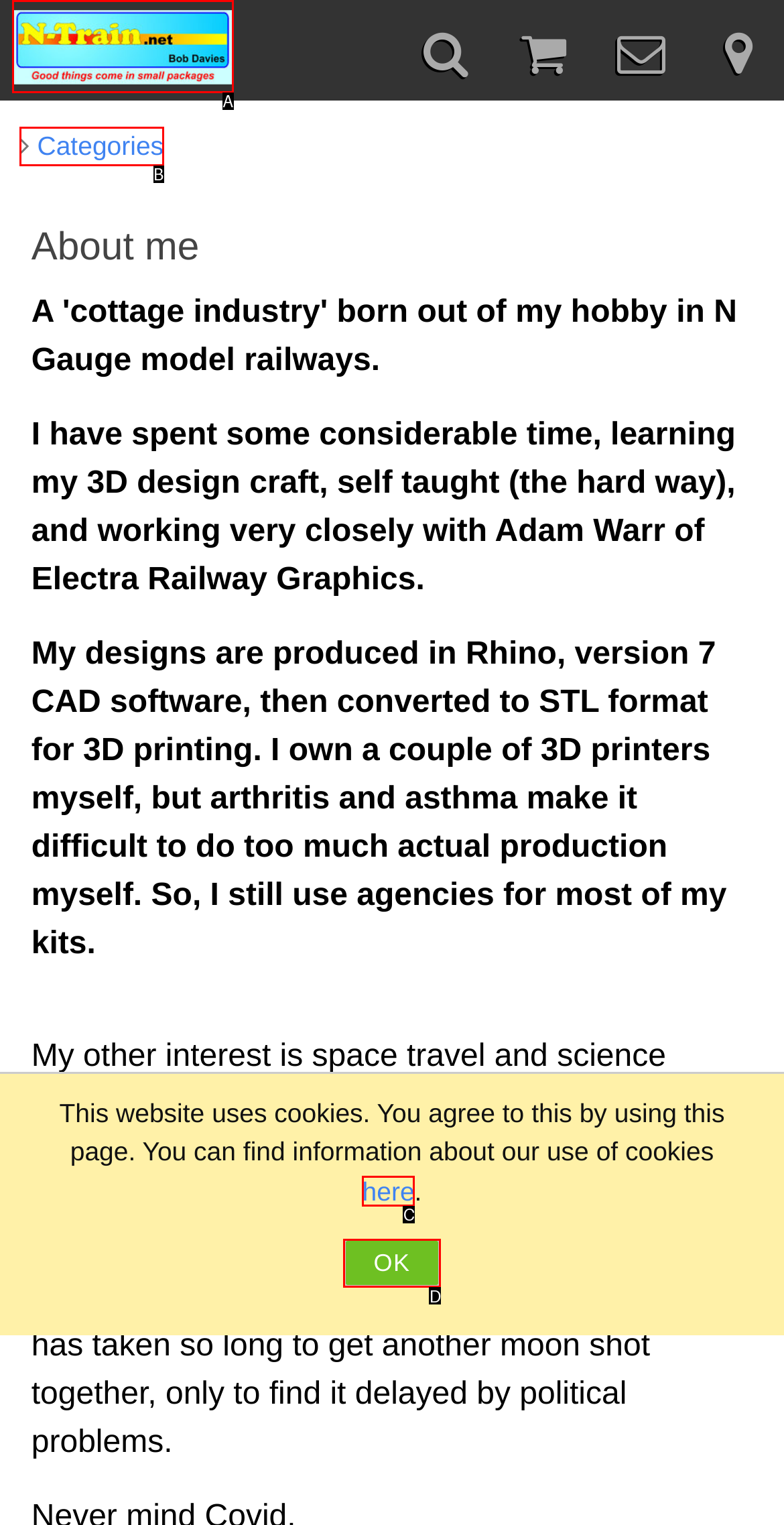Tell me which one HTML element best matches the description: title="N-Train" Answer with the option's letter from the given choices directly.

A